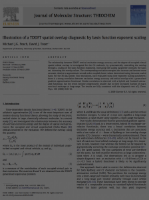What is the volume number of the journal where the article is published?
Please provide a comprehensive answer to the question based on the webpage screenshot.

The volume number of the journal where the article is published is mentioned in the caption as 914, which is part of the publication details provided.